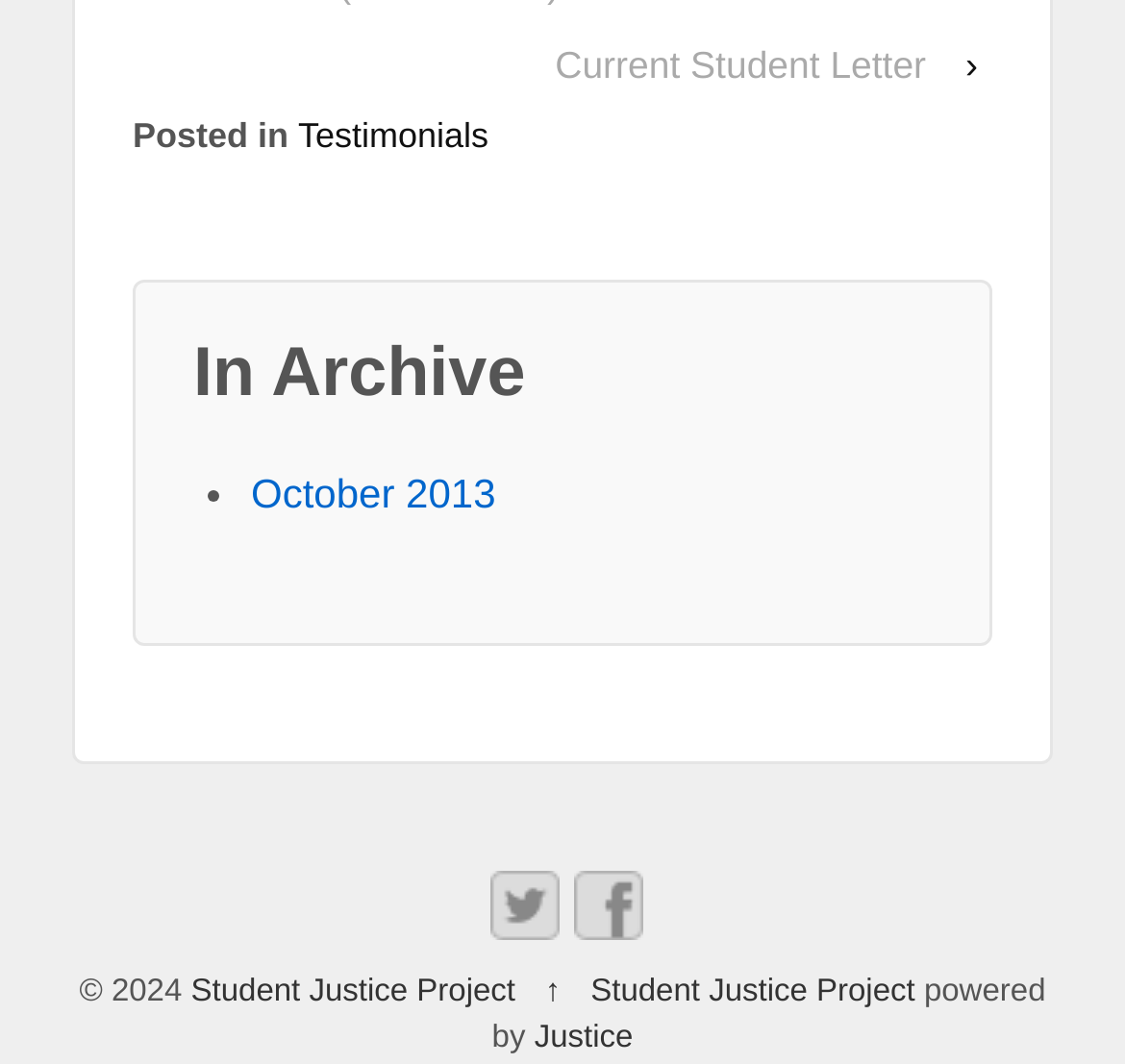Identify the bounding box for the UI element that is described as follows: "October 2013".

[0.223, 0.443, 0.441, 0.486]